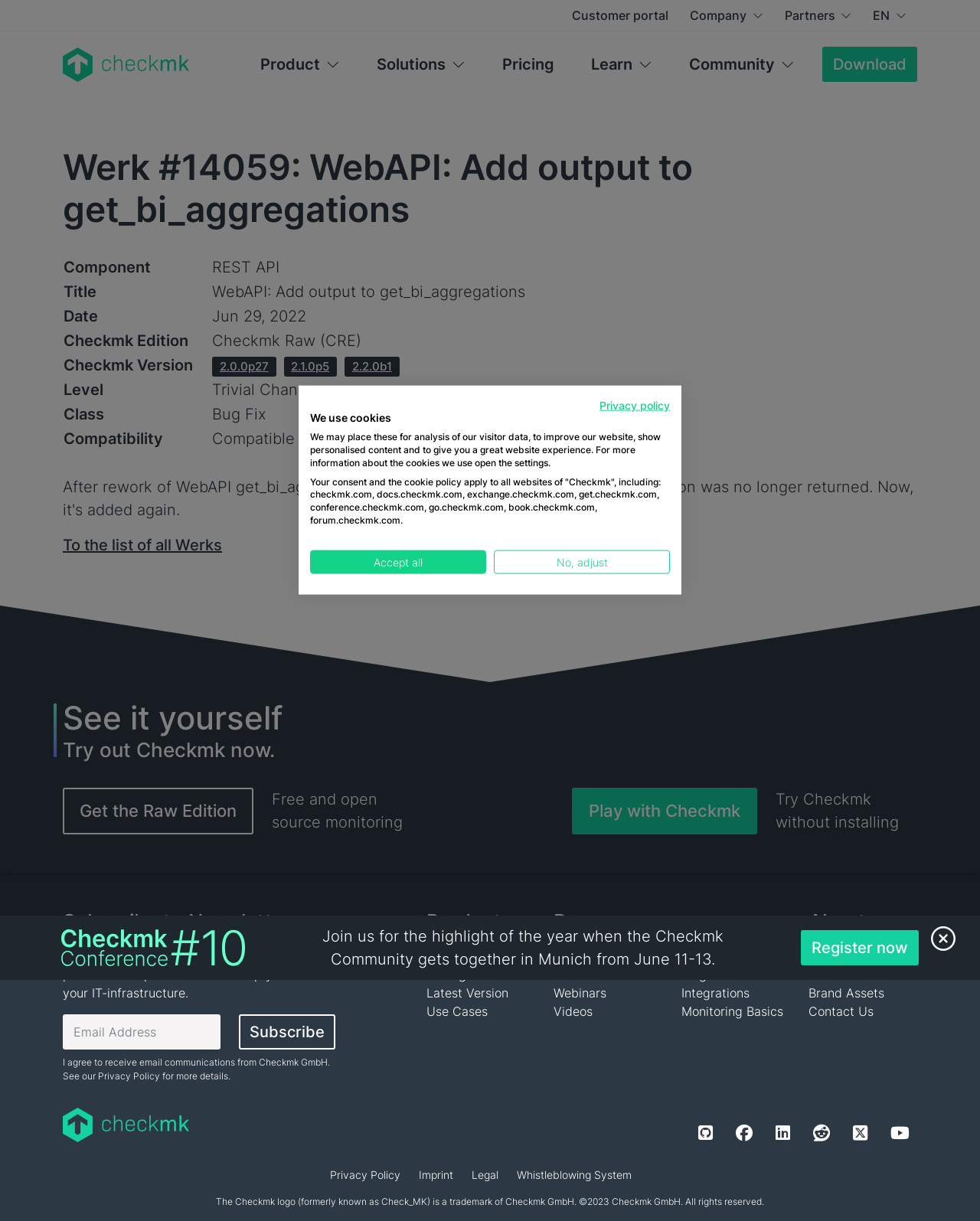Locate the bounding box coordinates of the clickable element to fulfill the following instruction: "Click on the 'Get the Raw Edition' link". Provide the coordinates as four float numbers between 0 and 1 in the format [left, top, right, bottom].

[0.064, 0.645, 0.259, 0.684]